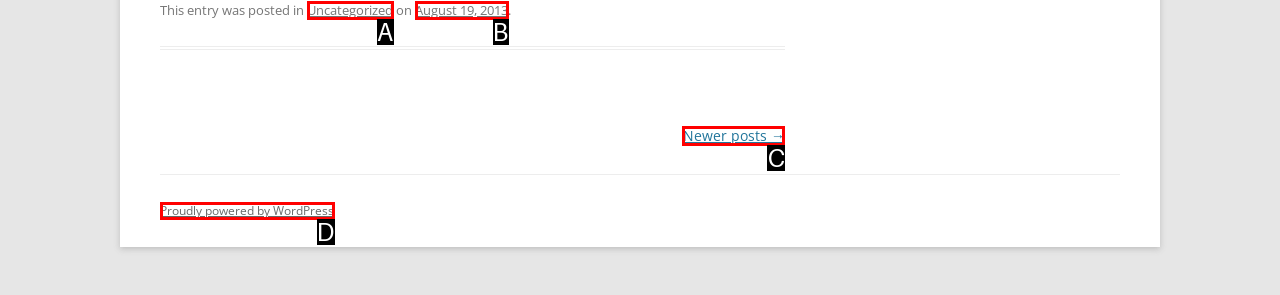Using the description: Proudly powered by WordPress, find the HTML element that matches it. Answer with the letter of the chosen option.

D